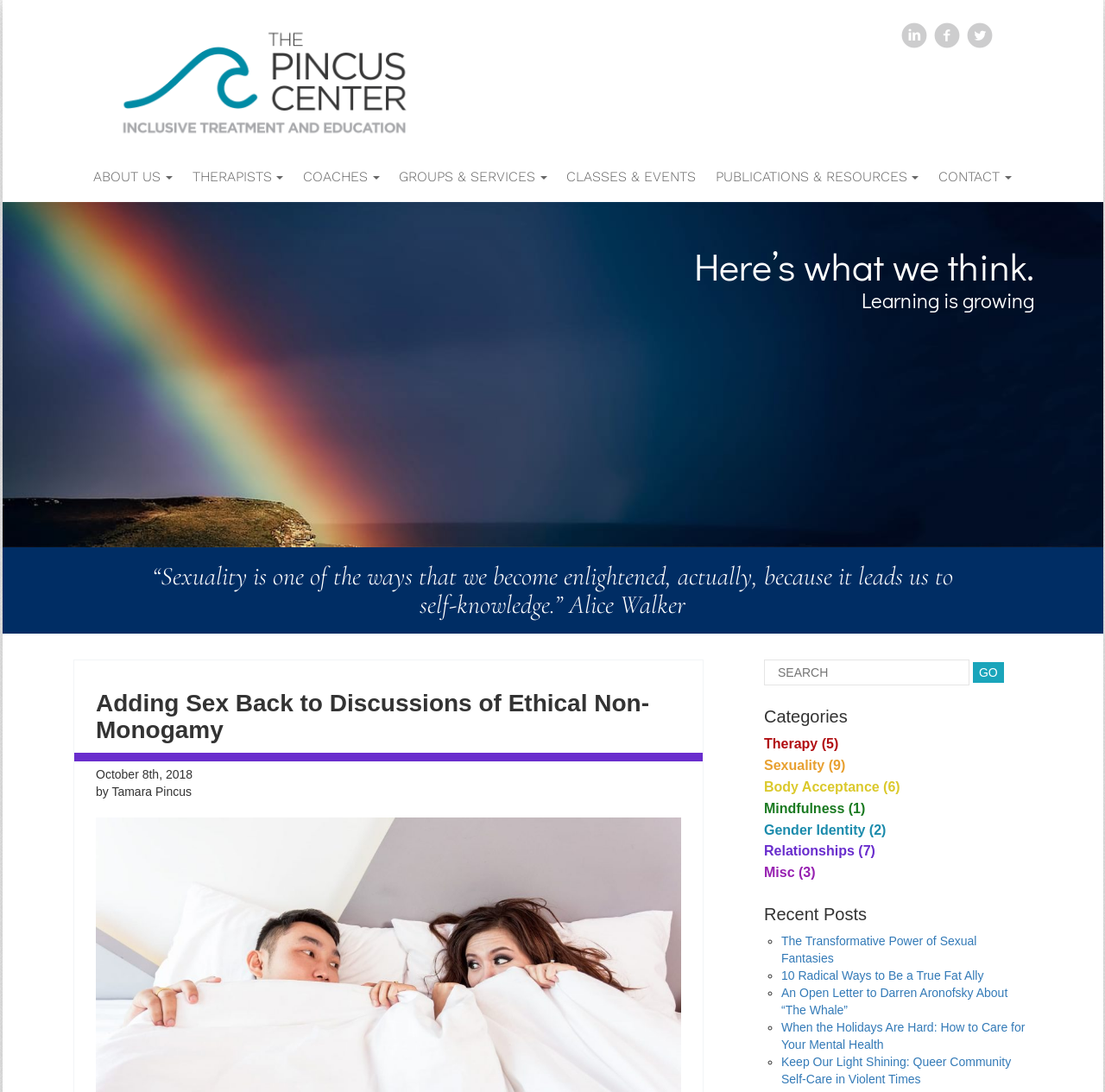Please specify the bounding box coordinates of the area that should be clicked to accomplish the following instruction: "Search for a topic". The coordinates should consist of four float numbers between 0 and 1, i.e., [left, top, right, bottom].

[0.691, 0.604, 0.934, 0.628]